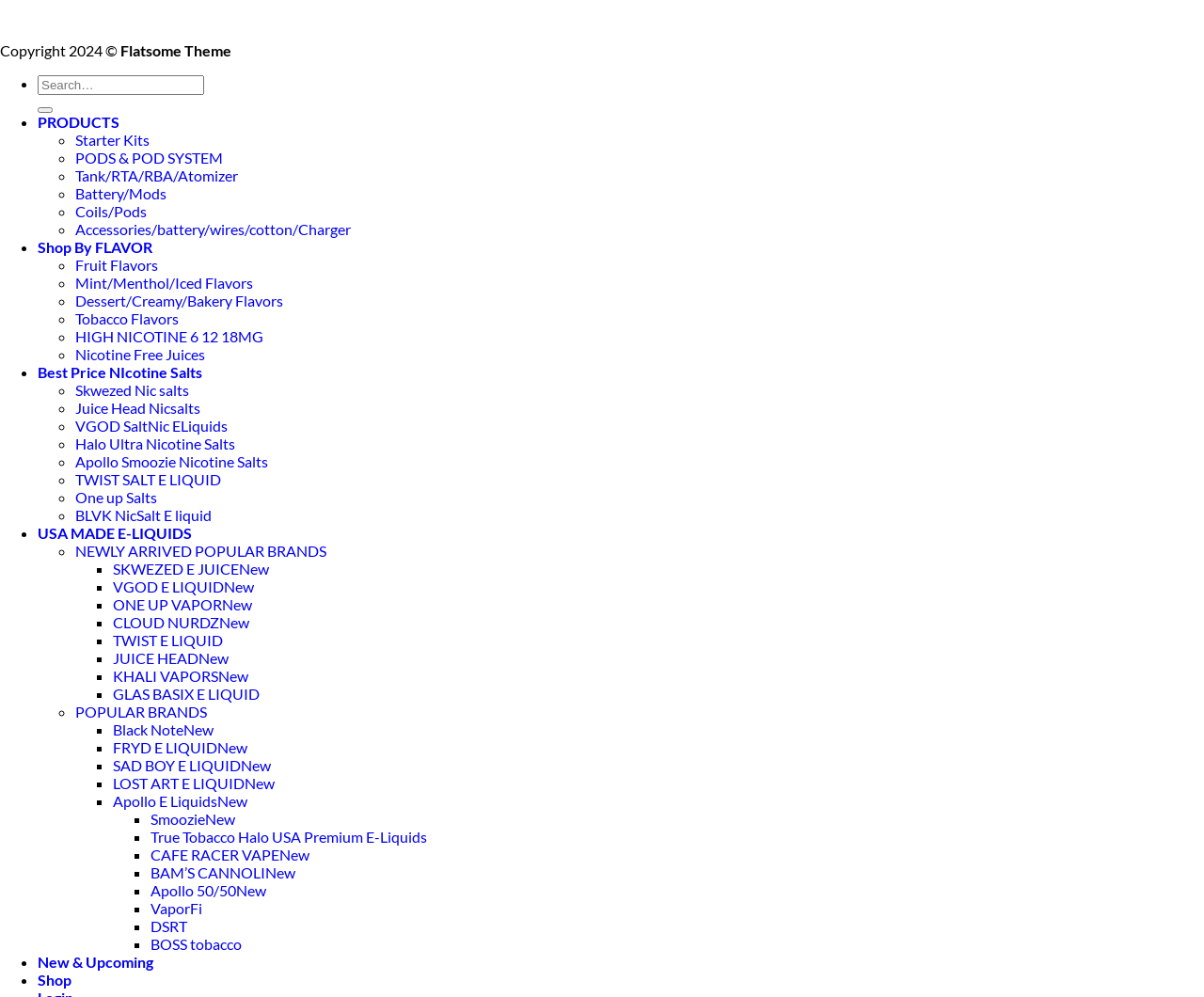Answer with a single word or phrase: 
What is the first product brand listed?

Skwezed